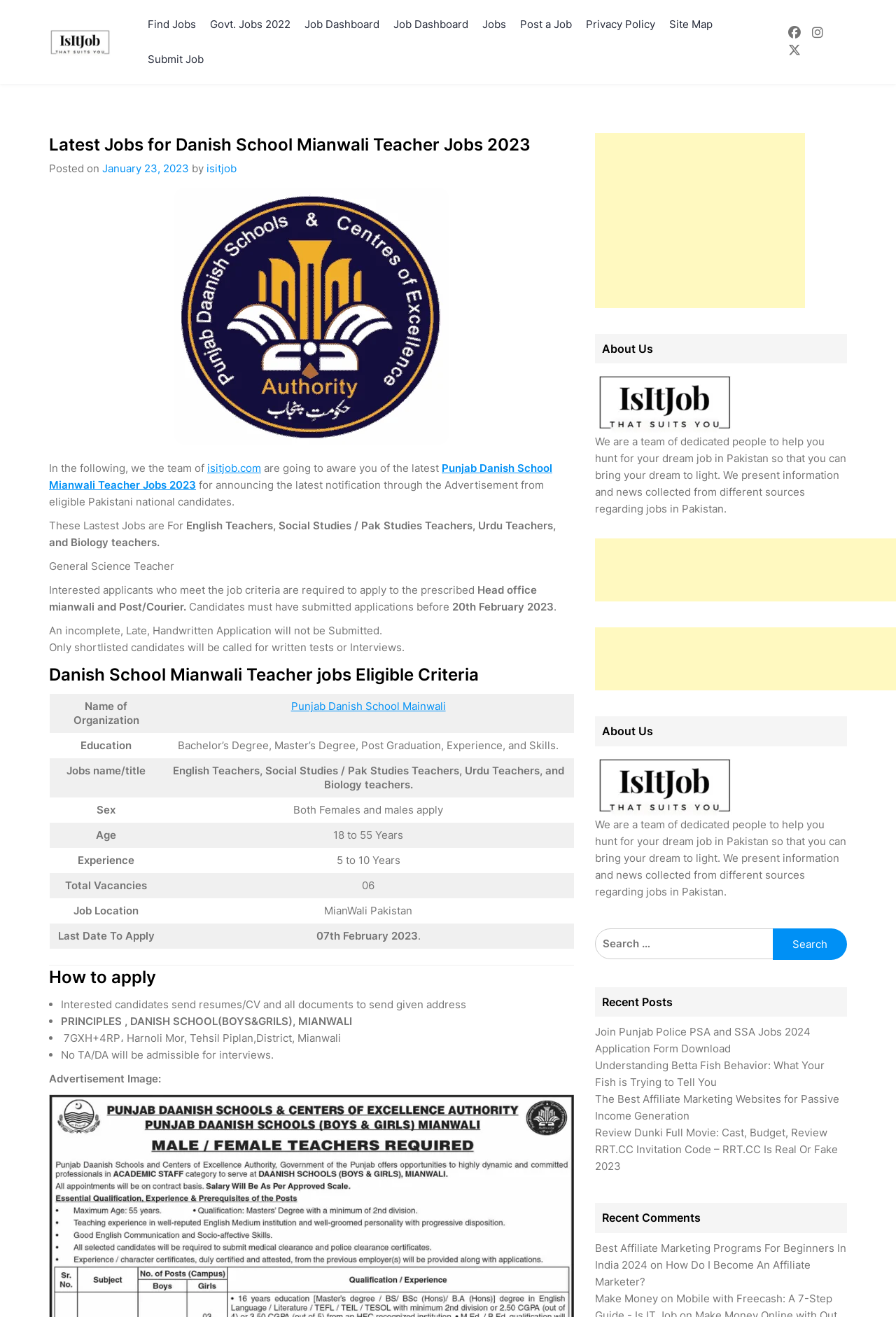Could you indicate the bounding box coordinates of the region to click in order to complete this instruction: "Submit a job".

[0.157, 0.032, 0.235, 0.058]